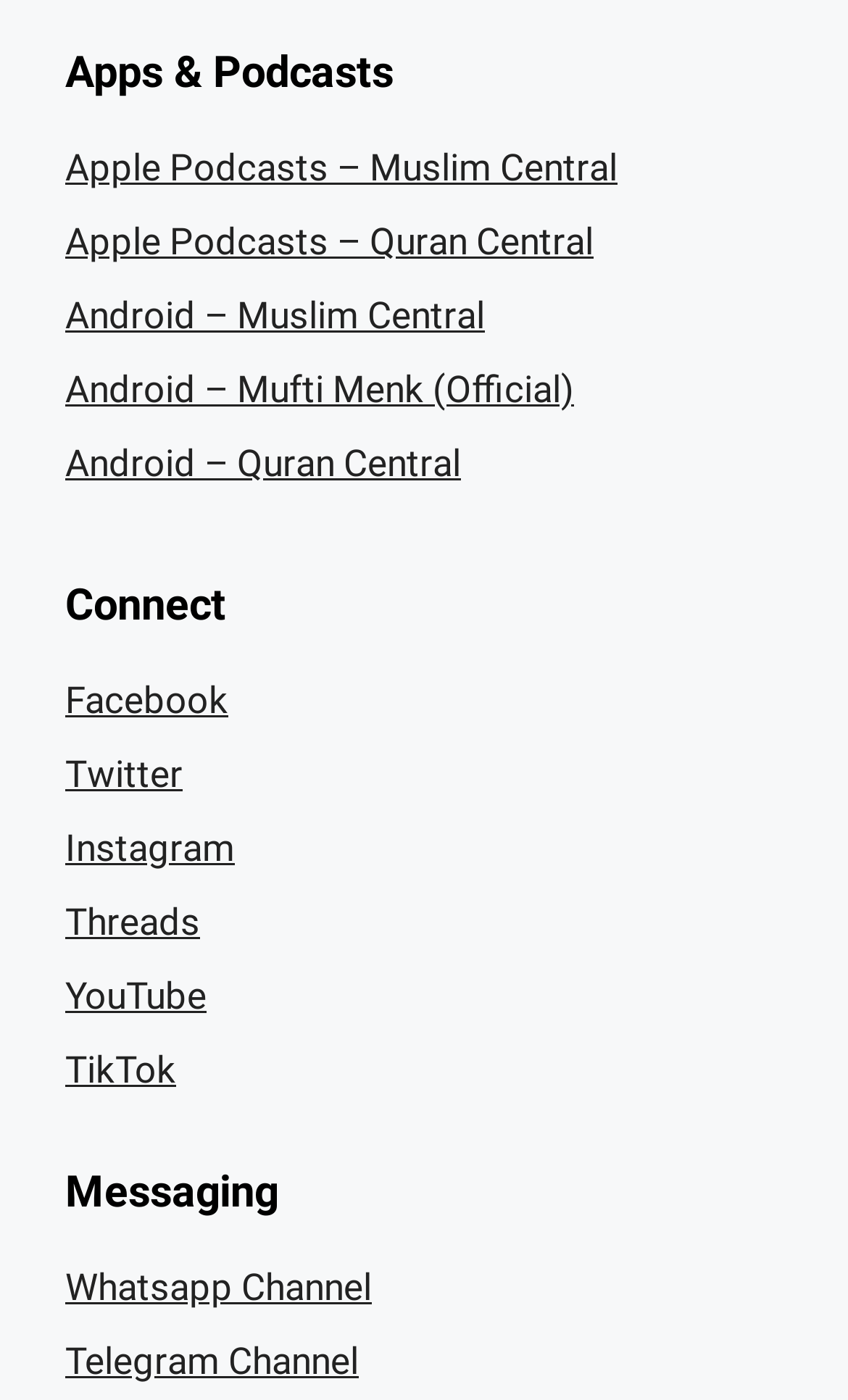How many messaging channels are available?
Answer the question with as much detail as possible.

I counted the number of messaging channels listed under the 'Messaging' heading and found that there are 2 messaging channels available, which are 'Whatsapp Channel' and 'Telegram Channel'.